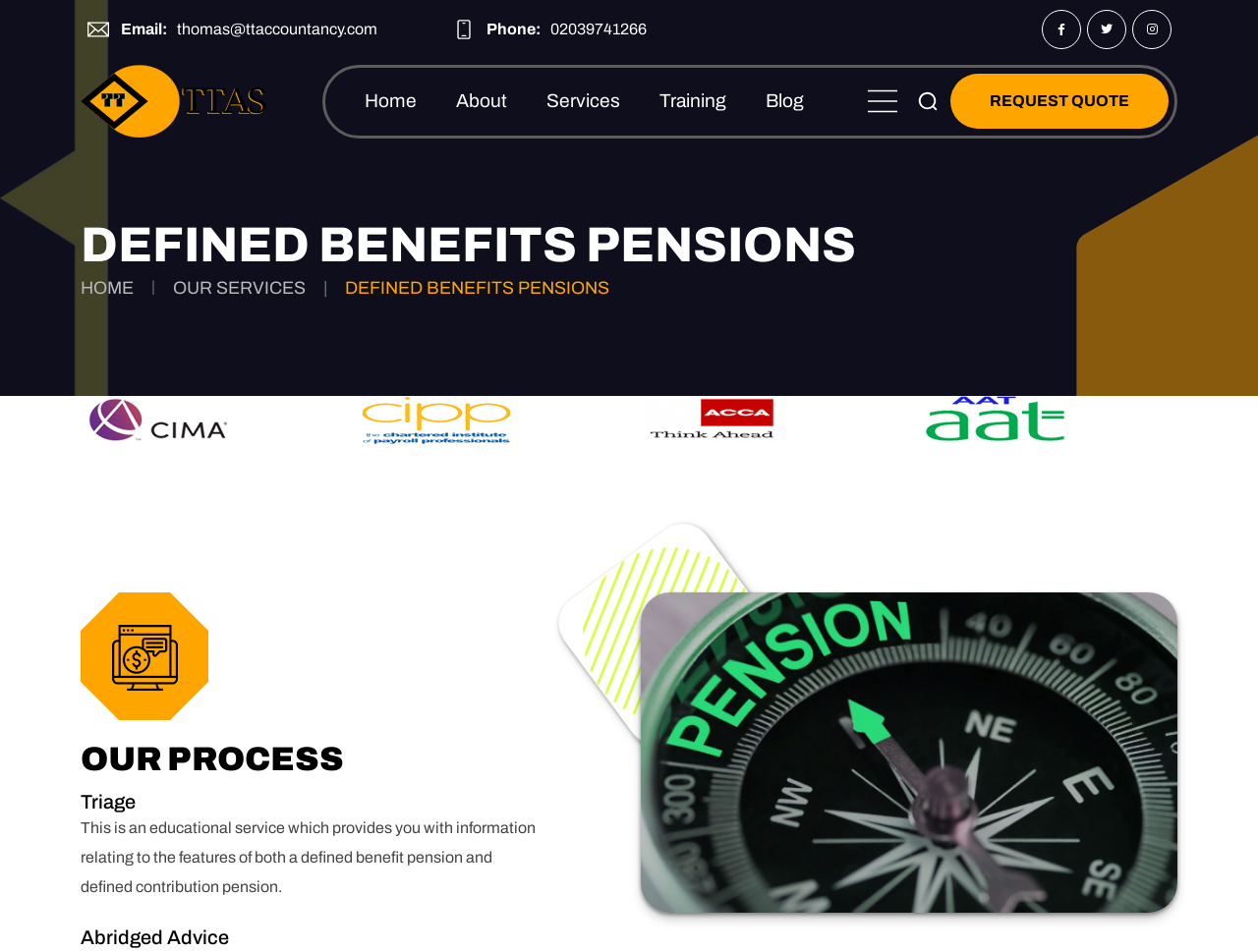How many images of certifications are there?
Please provide a single word or phrase in response based on the screenshot.

4